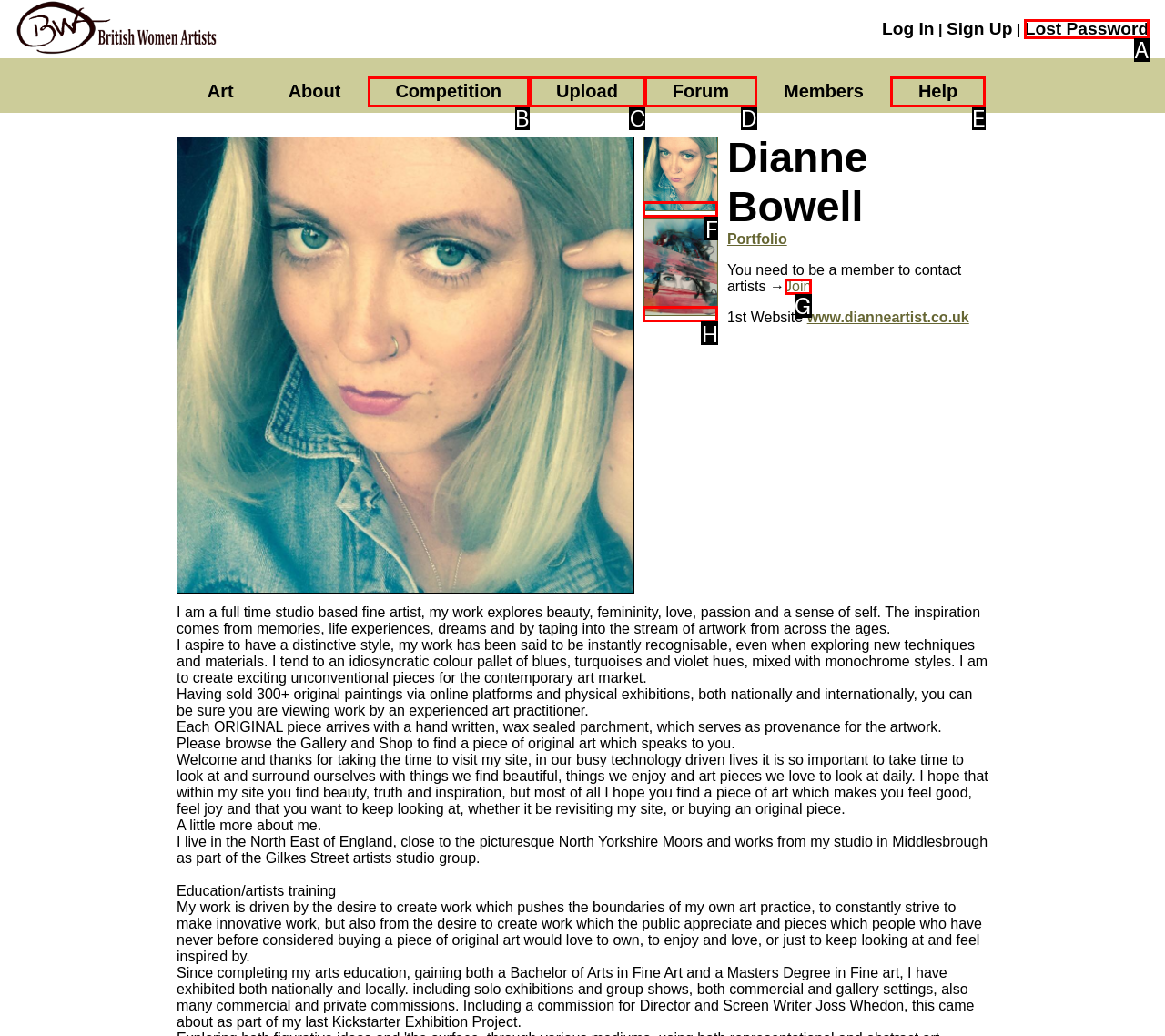Given the description: alt="Dianne Bowell", select the HTML element that matches it best. Reply with the letter of the chosen option directly.

H